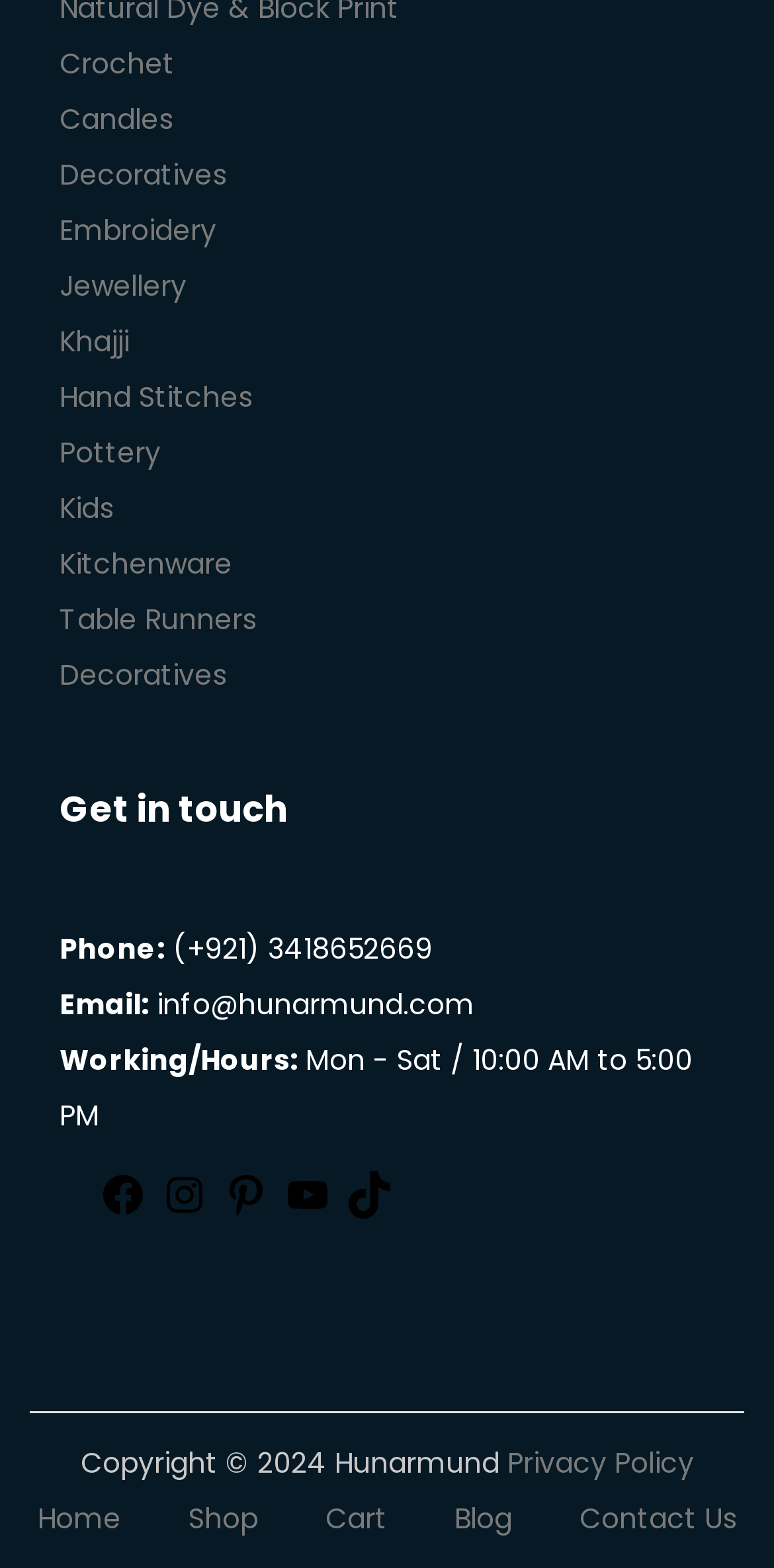Provide a one-word or one-phrase answer to the question:
How can I contact the website owner?

Phone or Email